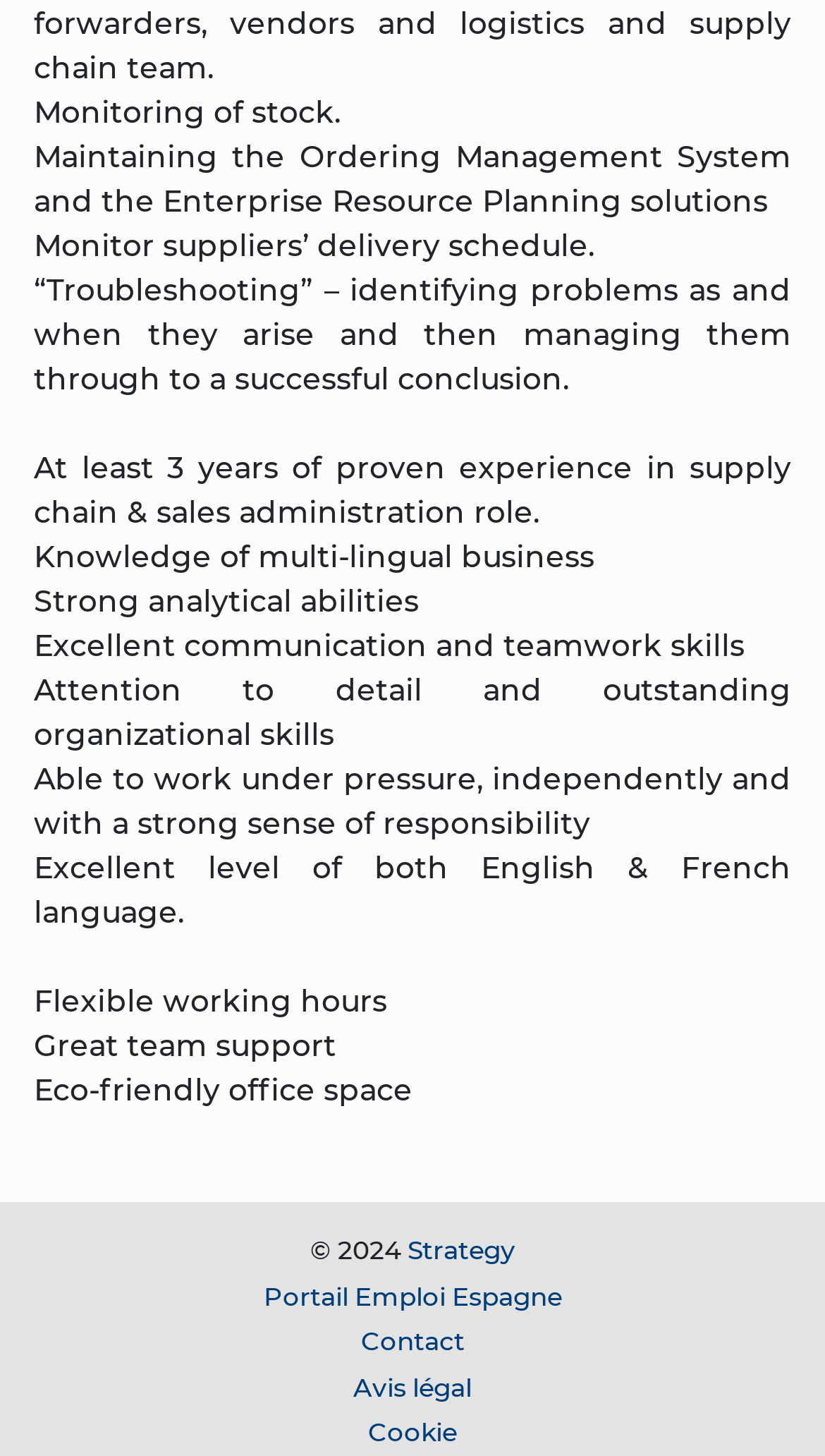Please give a succinct answer using a single word or phrase:
What is the copyright year of the website?

2024